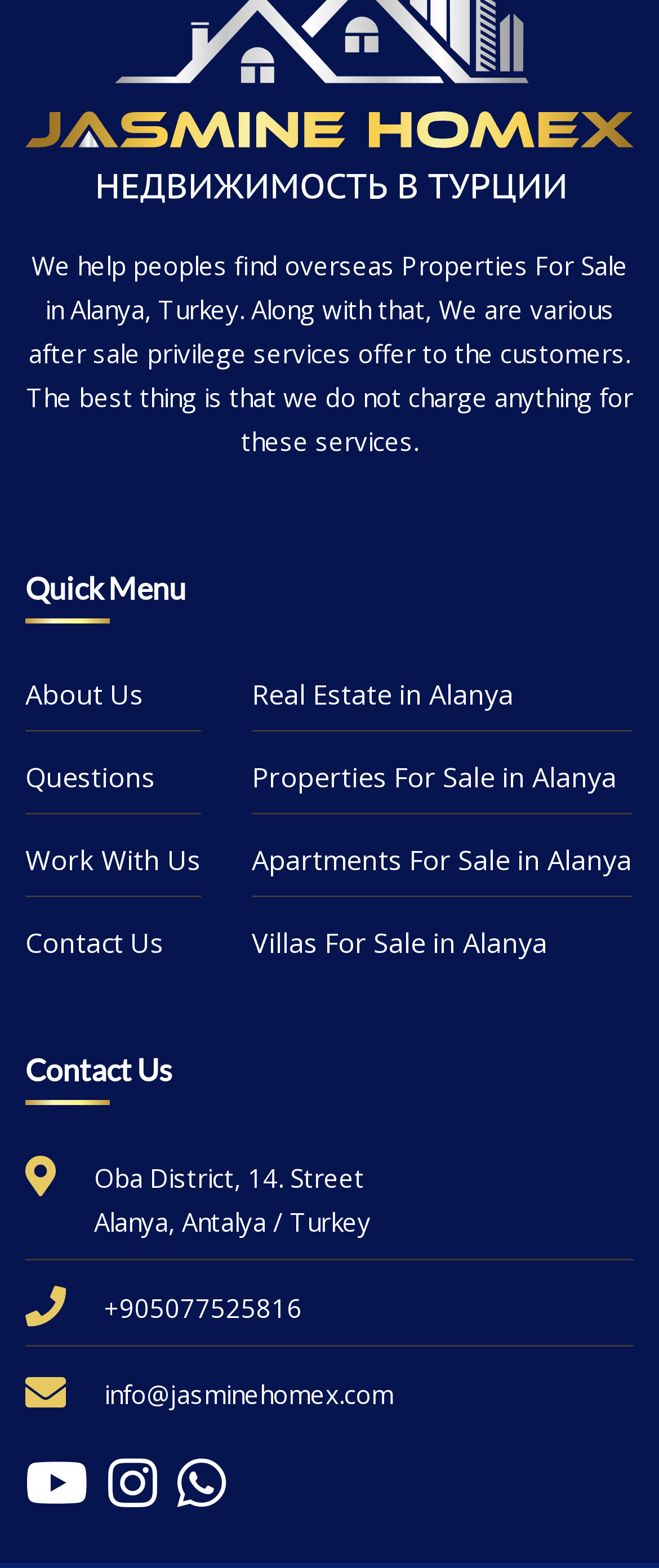Identify the bounding box coordinates of the element that should be clicked to fulfill this task: "View apartments for sale in Alanya". The coordinates should be provided as four float numbers between 0 and 1, i.e., [left, top, right, bottom].

[0.382, 0.464, 0.959, 0.49]